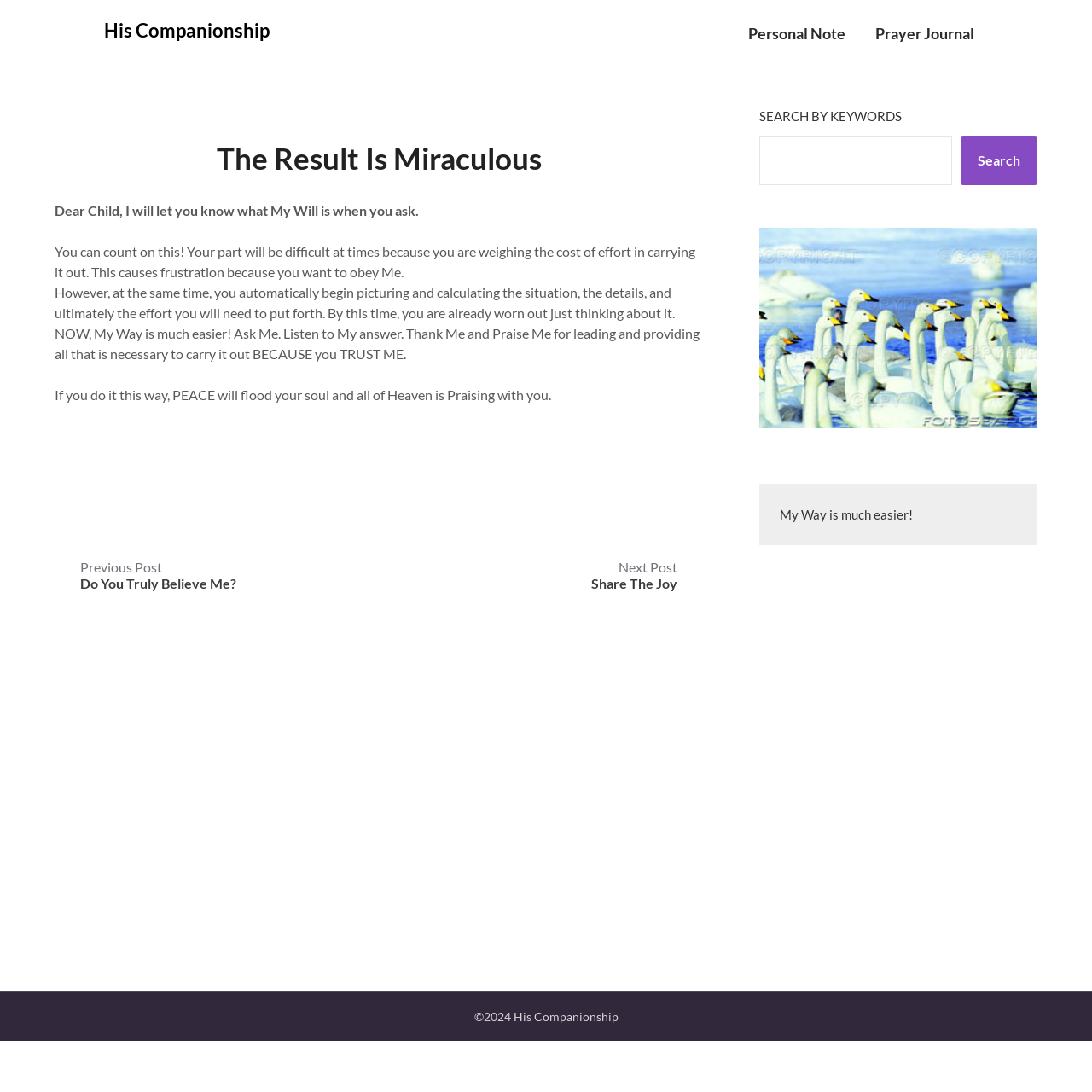Identify and generate the primary title of the webpage.

The Result Is Miraculous